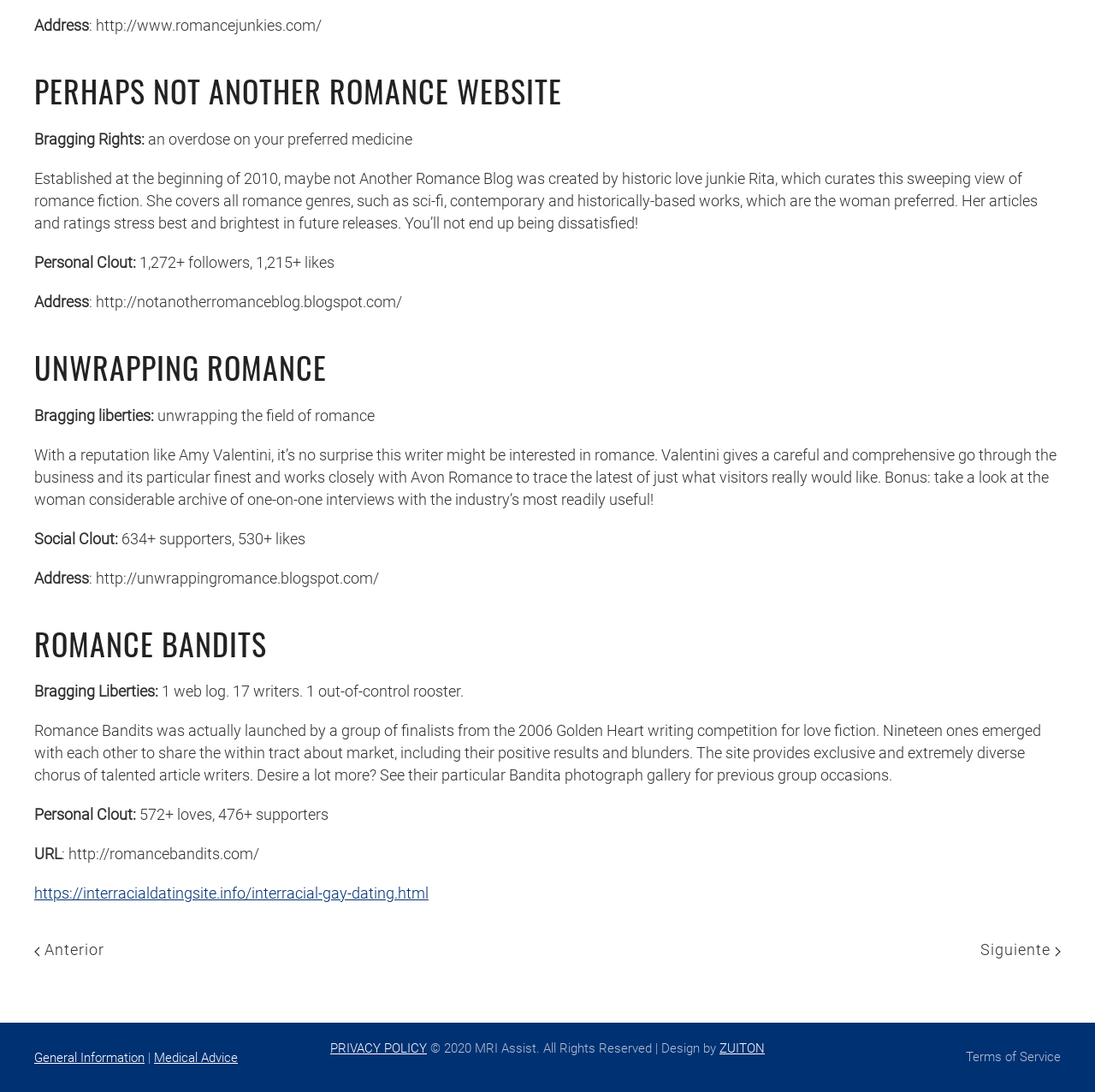Show the bounding box coordinates for the HTML element described as: "Anterior".

[0.031, 0.86, 0.095, 0.882]